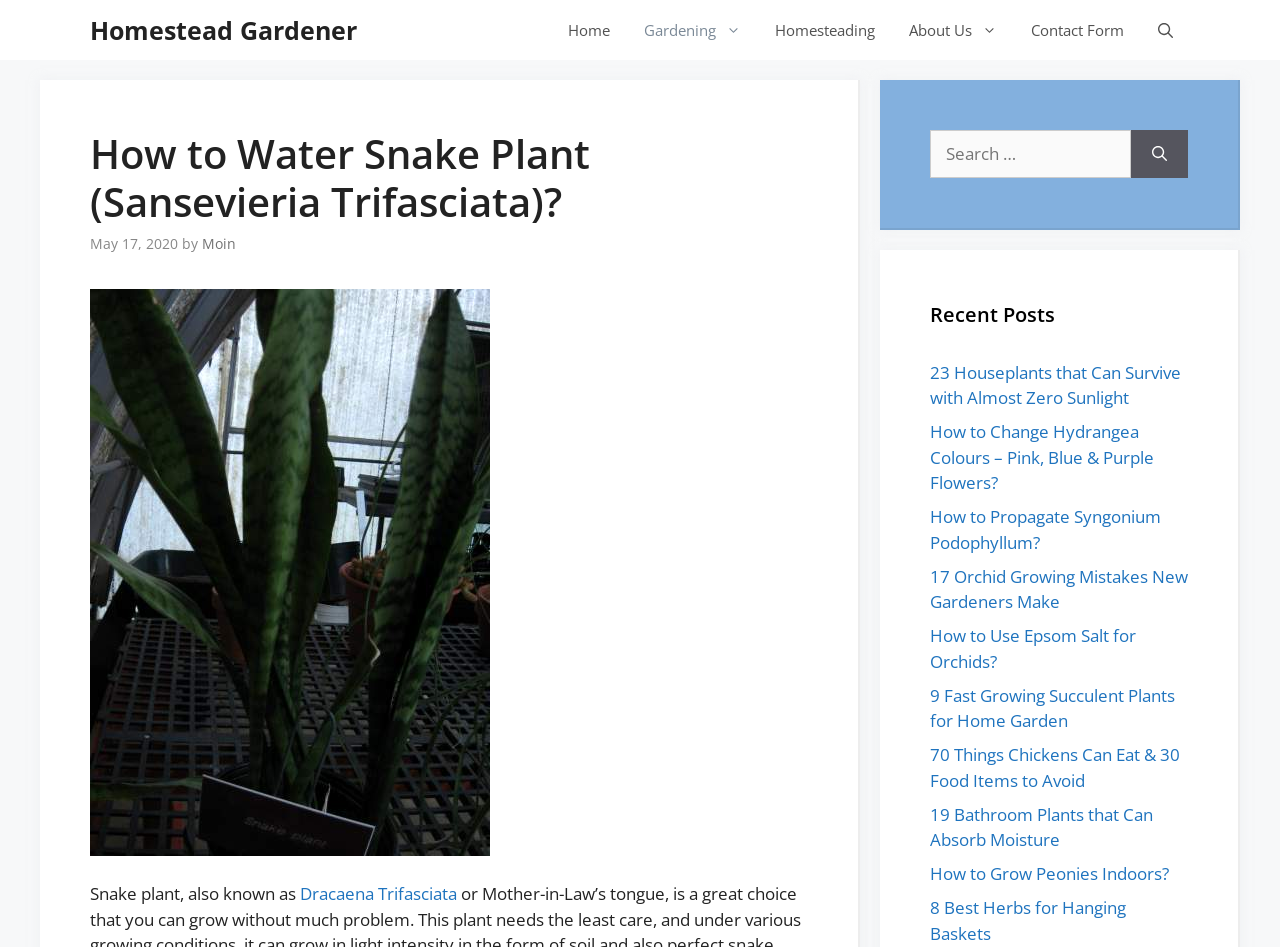Pinpoint the bounding box coordinates of the element that must be clicked to accomplish the following instruction: "Contact us". The coordinates should be in the format of four float numbers between 0 and 1, i.e., [left, top, right, bottom].

[0.792, 0.0, 0.891, 0.063]